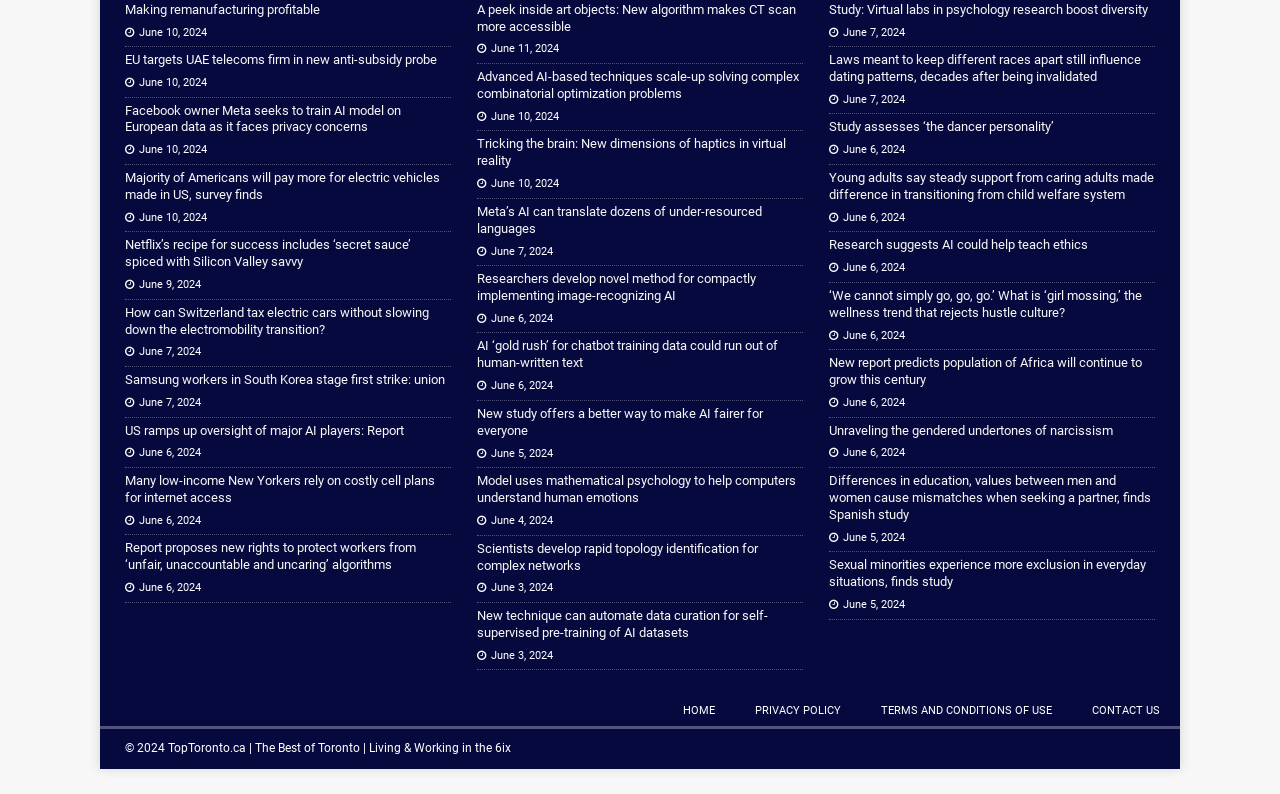Locate the bounding box of the UI element defined by this description: "June 3, 2024". The coordinates should be given as four float numbers between 0 and 1, formatted as [left, top, right, bottom].

[0.383, 0.732, 0.432, 0.749]